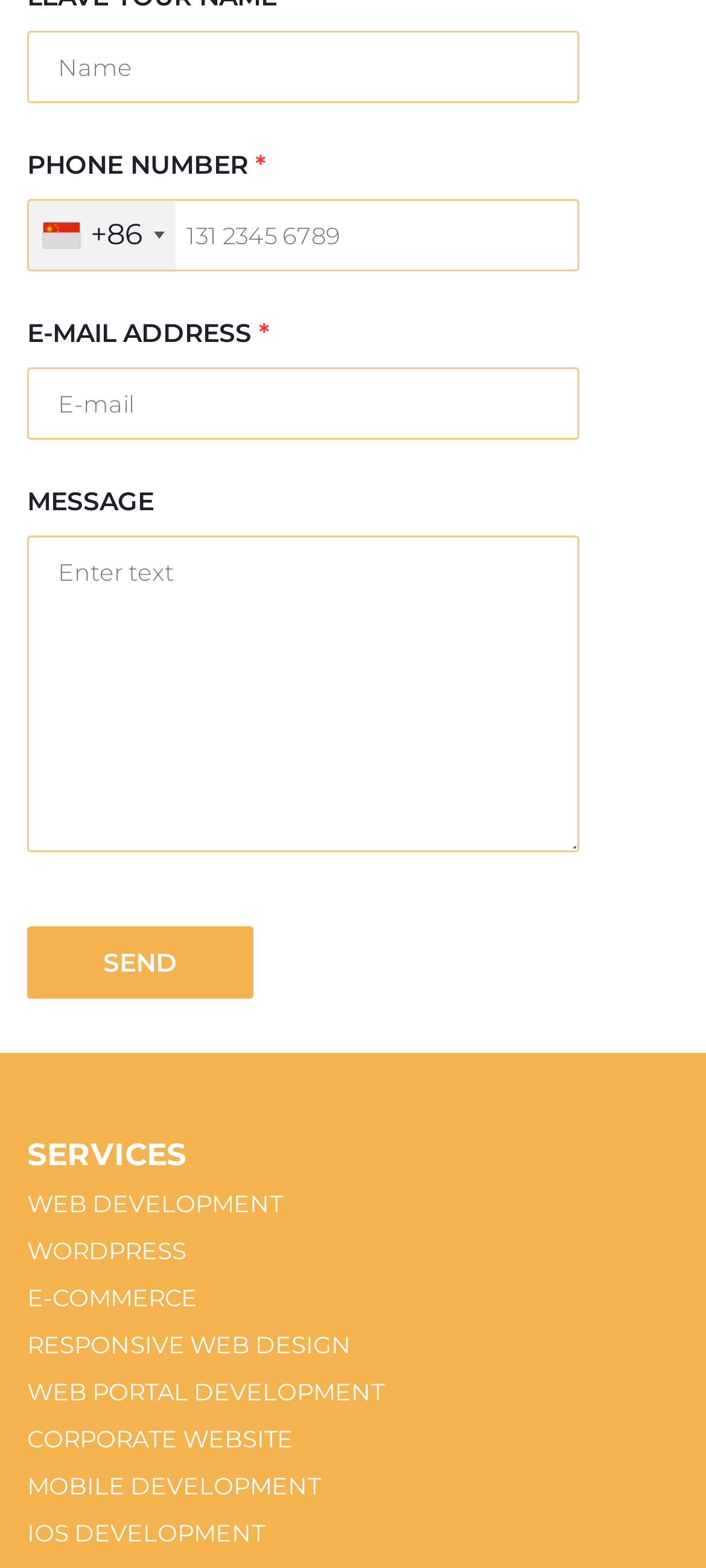What is the purpose of the button?
Give a thorough and detailed response to the question.

I inferred the purpose of the button by looking at its label 'Send' and its position below the 'MESSAGE' input field. It seems that the user is supposed to fill in the input fields and then click the 'Send' button to submit their message.